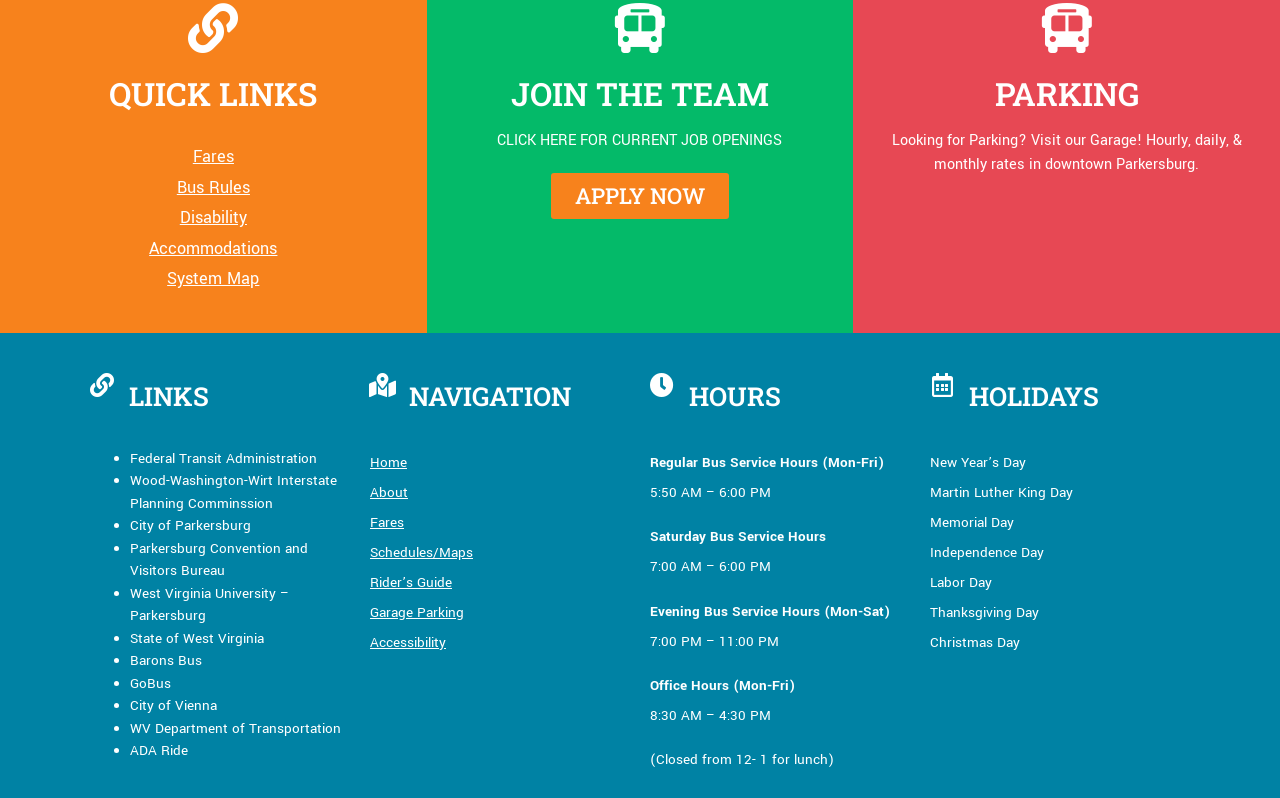Please identify the bounding box coordinates of the element that needs to be clicked to execute the following command: "Visit the City of Parkersburg website". Provide the bounding box using four float numbers between 0 and 1, formatted as [left, top, right, bottom].

[0.102, 0.647, 0.196, 0.671]